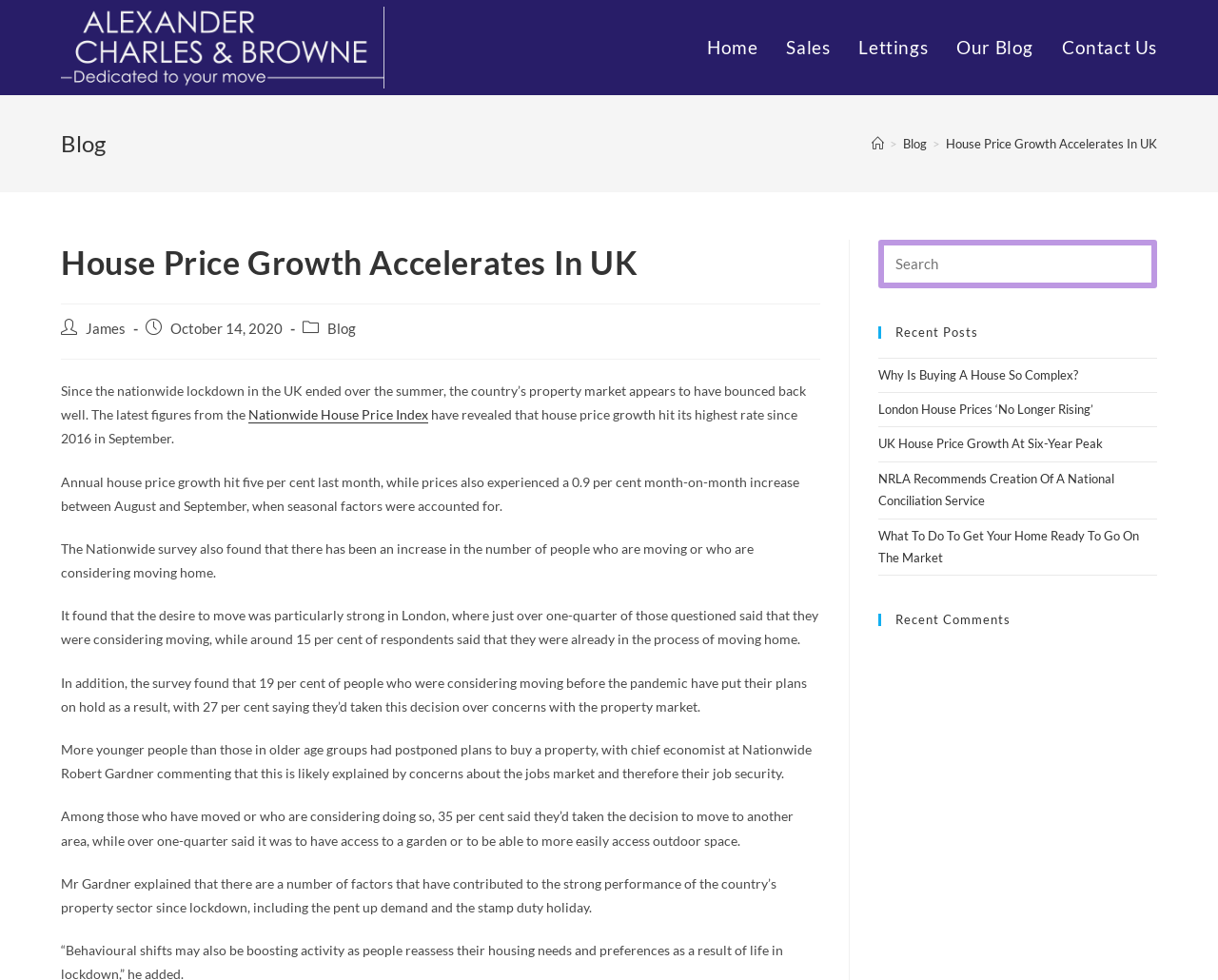What is the highest rate of house price growth since?
Examine the image and provide an in-depth answer to the question.

According to the webpage content, the annual house price growth hit five per cent last month, which is the highest rate since 2016, as indicated by the text 'house price growth hit its highest rate since 2016 in September'.